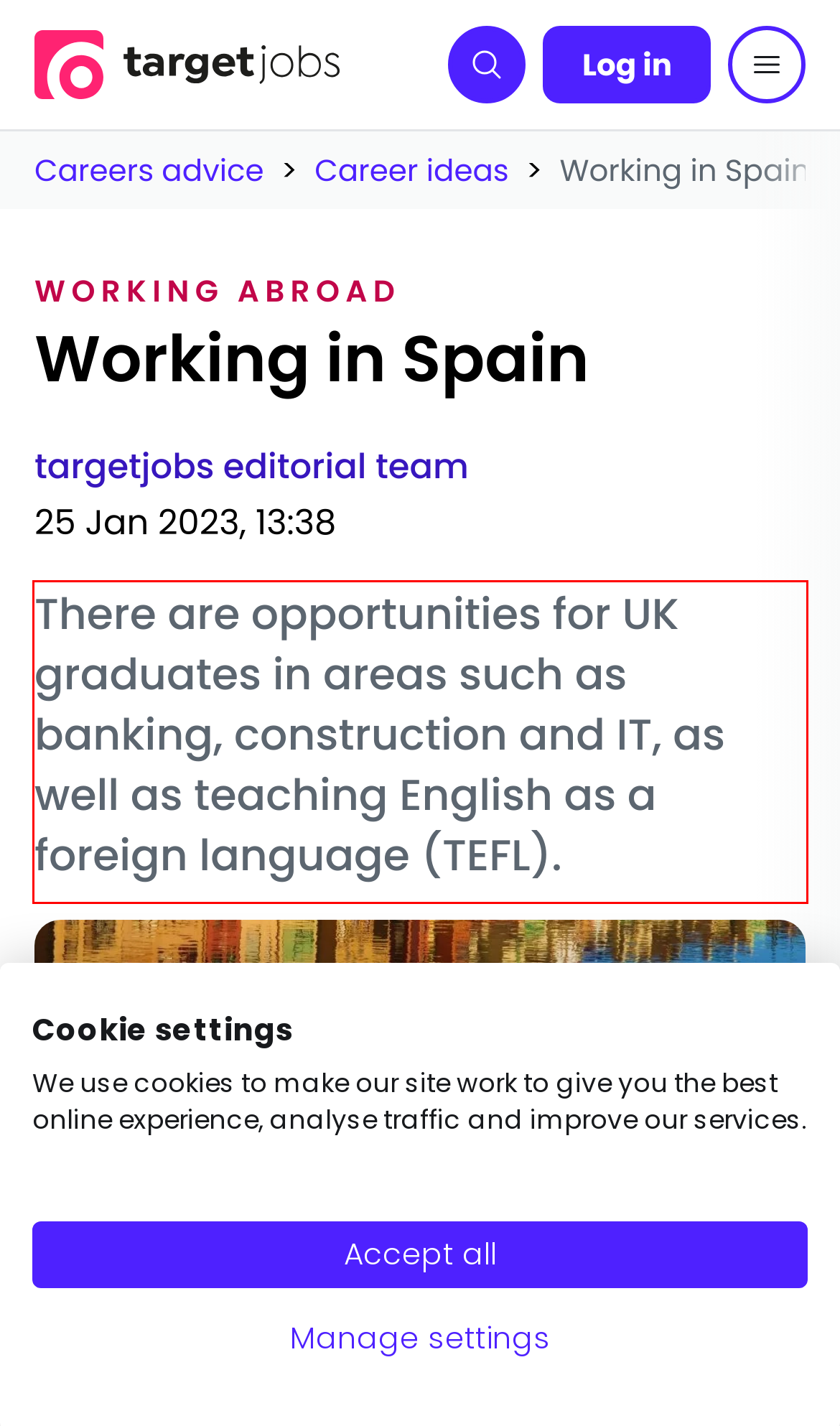Please use OCR to extract the text content from the red bounding box in the provided webpage screenshot.

There are opportunities for UK graduates in areas such as banking, construction and IT, as well as teaching English as a foreign language (TEFL).